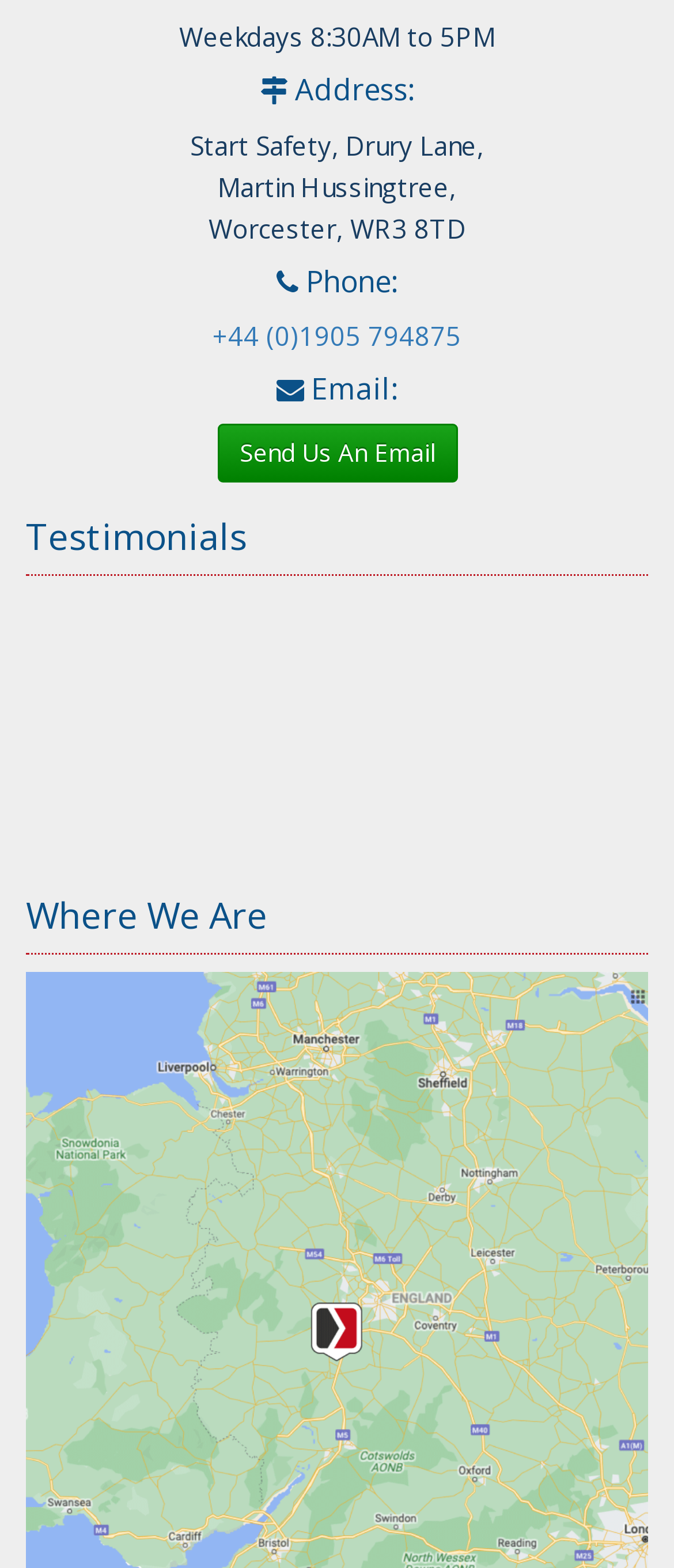Identify the bounding box coordinates for the UI element described as follows: "Frequently Asked Questions". Ensure the coordinates are four float numbers between 0 and 1, formatted as [left, top, right, bottom].

[0.268, 0.671, 0.732, 0.692]